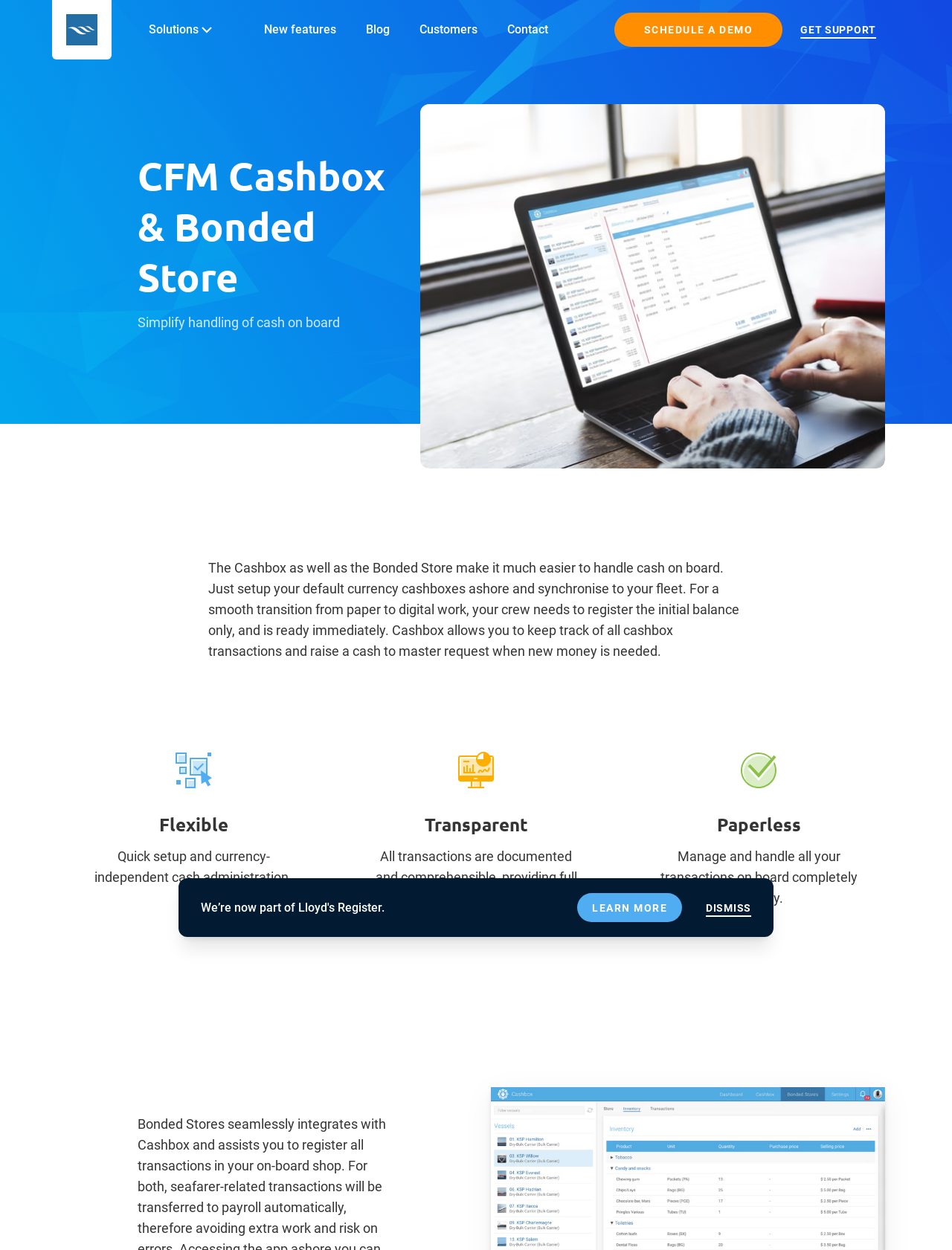What is the name of the company?
Please look at the screenshot and answer using one word or phrase.

Hanseaticsoft